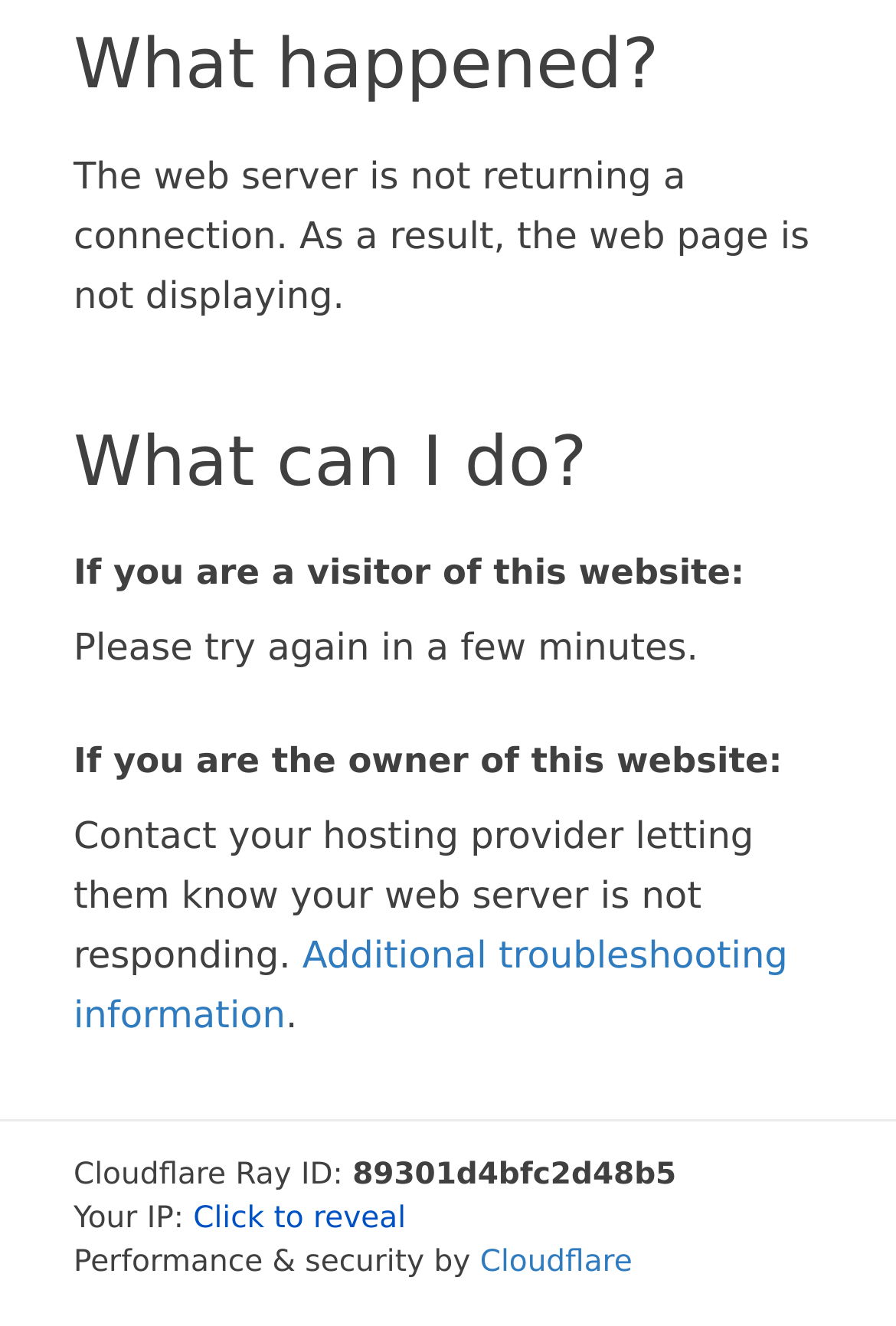Bounding box coordinates are specified in the format (top-left x, top-left y, bottom-right x, bottom-right y). All values are floating point numbers bounded between 0 and 1. Please provide the bounding box coordinate of the region this sentence describes: Additional troubleshooting information

[0.082, 0.704, 0.879, 0.782]